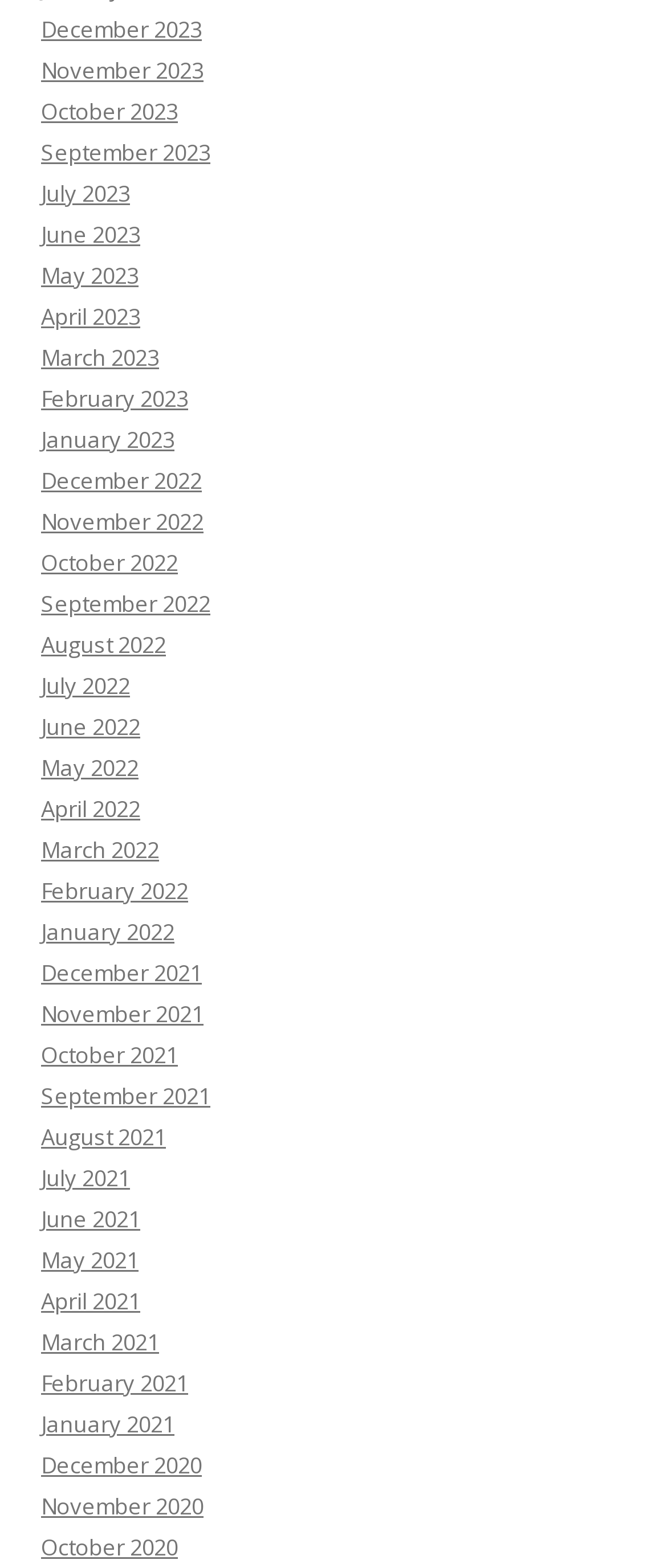Refer to the image and provide an in-depth answer to the question: 
How many months are listed in 2022?

I counted the number of links on the webpage that correspond to months in 2022. There are 12 links, one for each month of the year, ranging from 'January 2022' to 'December 2022'.